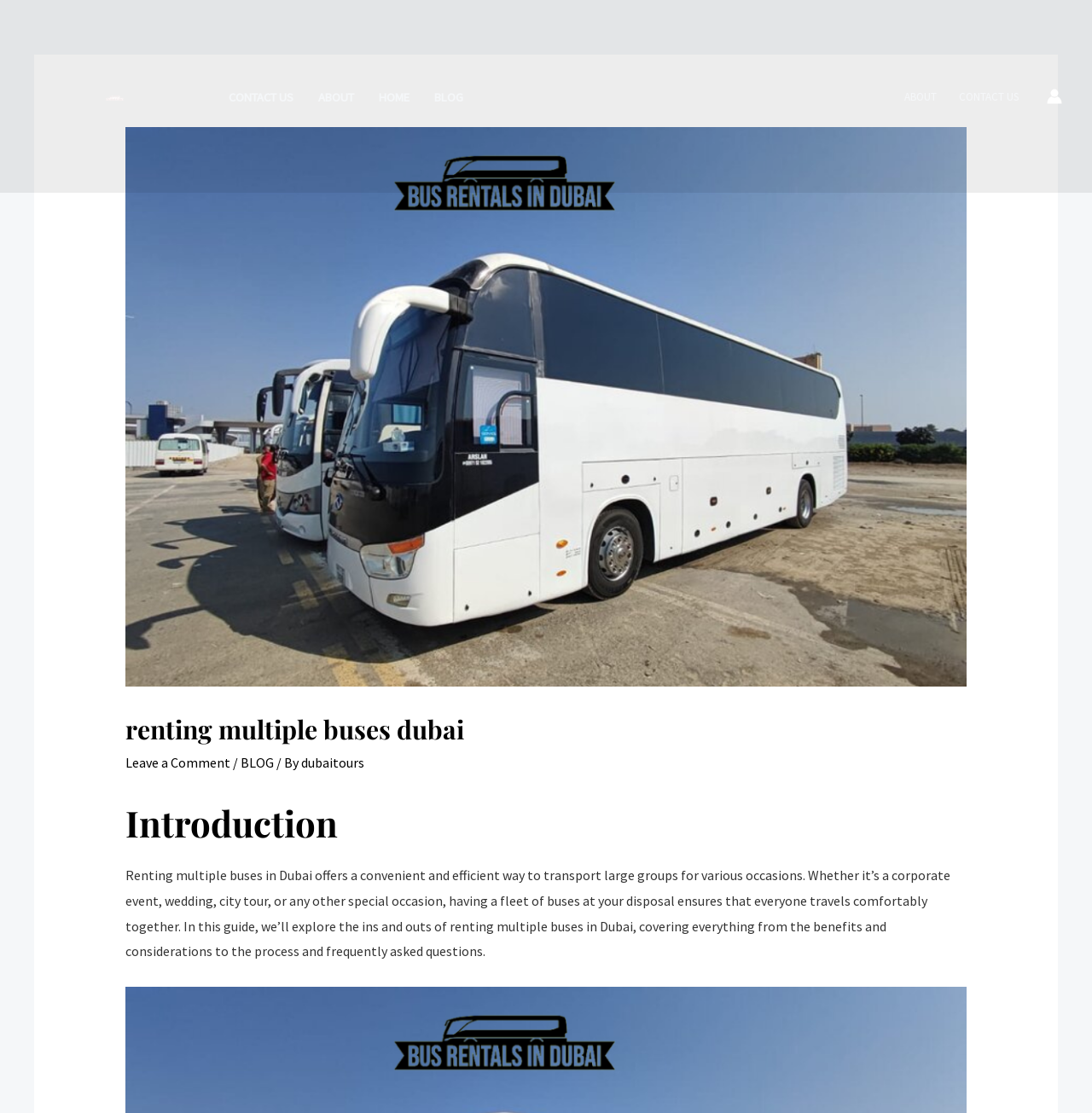Determine the bounding box for the described HTML element: "Leave a Comment". Ensure the coordinates are four float numbers between 0 and 1 in the format [left, top, right, bottom].

[0.115, 0.677, 0.211, 0.692]